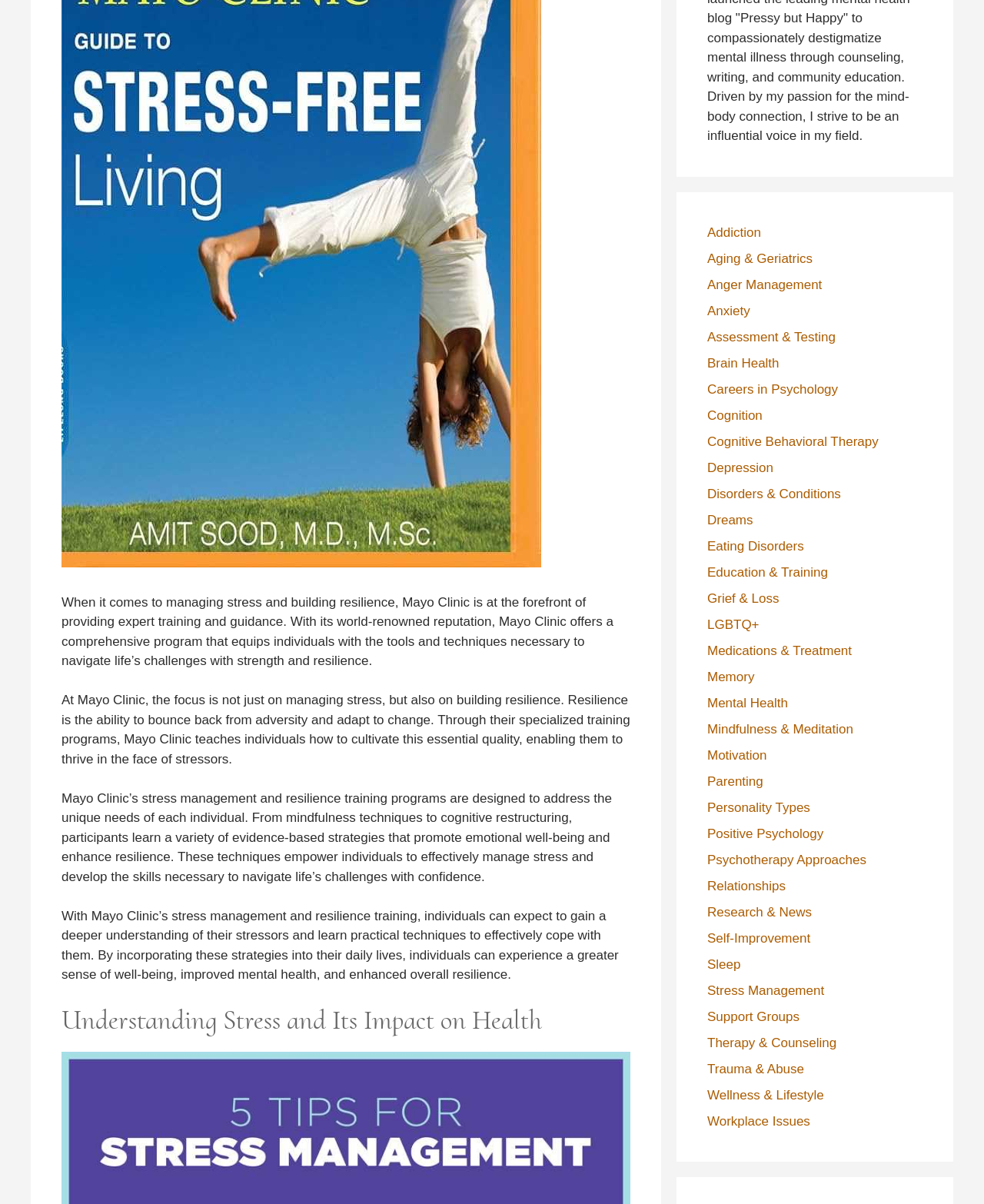Determine the bounding box coordinates for the UI element with the following description: "Grief & Loss". The coordinates should be four float numbers between 0 and 1, represented as [left, top, right, bottom].

[0.719, 0.491, 0.792, 0.503]